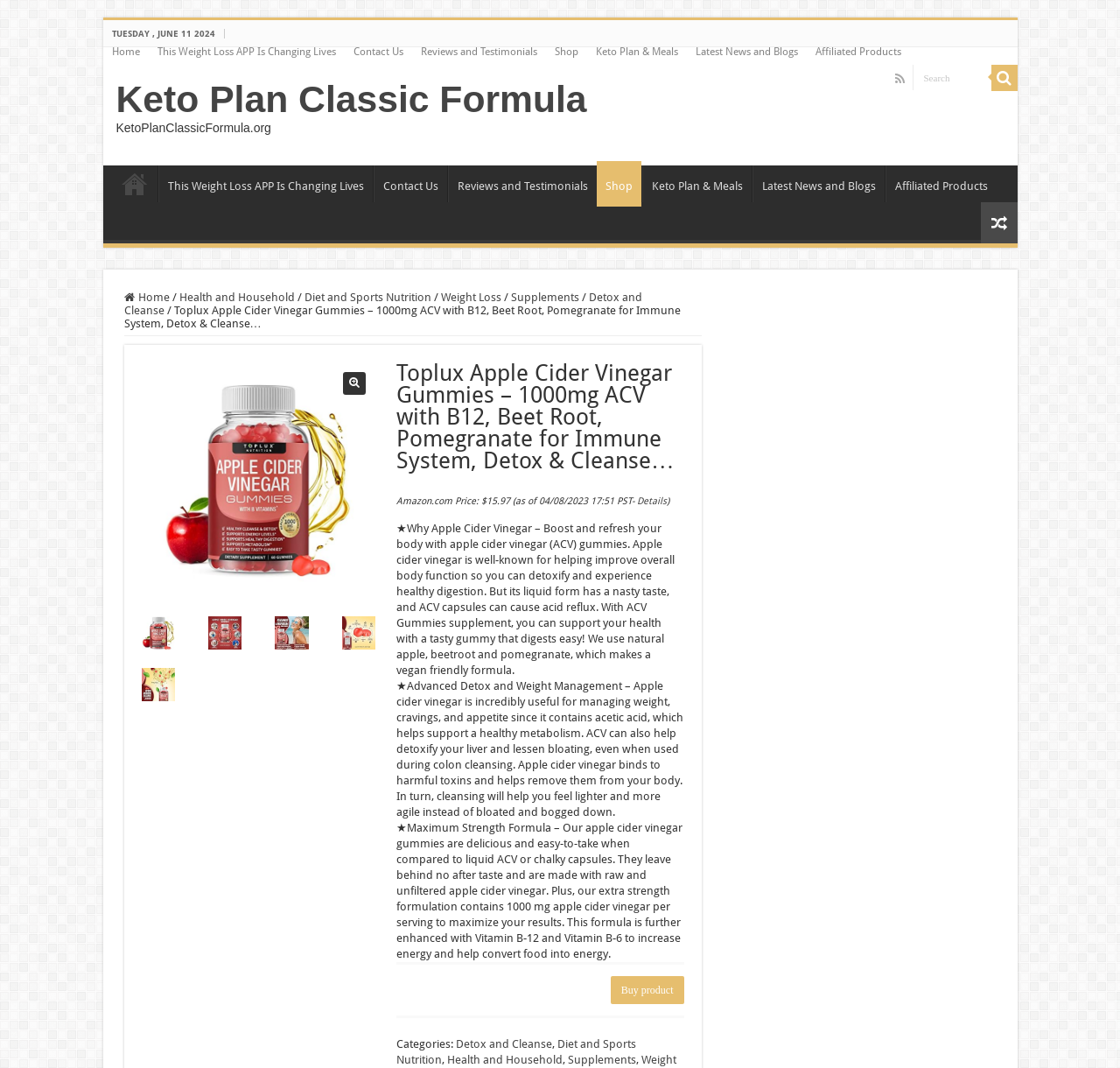Provide the bounding box for the UI element matching this description: "title="Apple-Cider-Vinegar-Gummies-1000mg-Organic-ACV-with-The-Mother-for-Immune-System-Detox-Cleanse-Gummy-Alternative-to-Apple-Cider-Vinegar-Capsules-for-Men-Women-60-Gummies-toplux-Supplement"".

[0.754, 0.442, 0.963, 0.454]